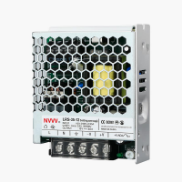Explain the image with as much detail as possible.

The image showcases the LRS-35-12 Series 35W Switching Power Supply, which is designed for efficient power conversion. This compact unit features a sleek design with a prominent honeycomb ventilation grid on one side, ensuring optimal airflow to maintain safe operating temperatures. Its front panel includes multiple terminals for easy connectivity, allowing users to integrate it smoothly into various electronic systems. Ideal for applications requiring reliable power delivery, the LRS-35-12 supports DC input and output voltages of 5V, 12V, 24V, and 48V, making it versatile for a wide range of devices.